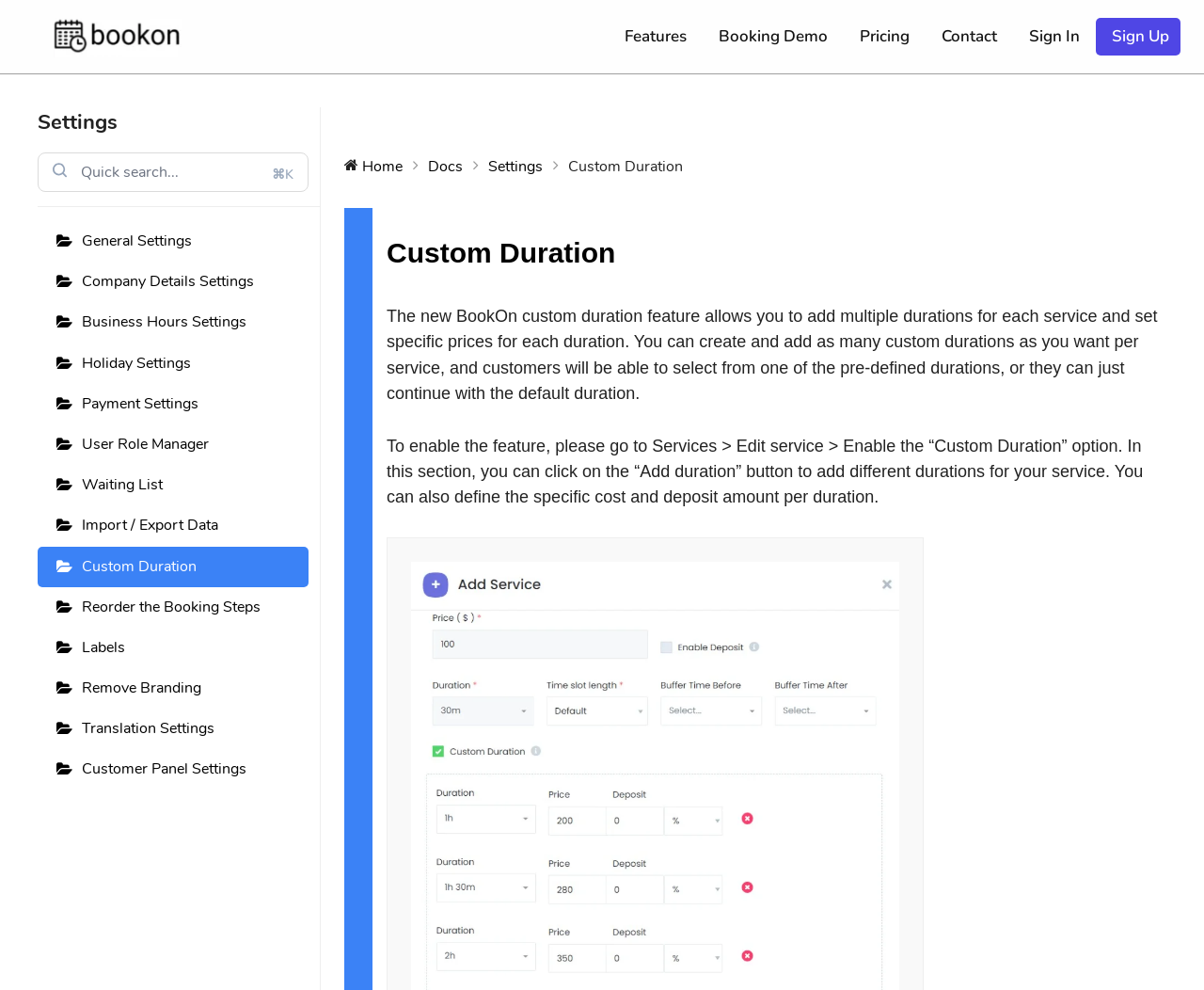Please find the bounding box coordinates of the element that must be clicked to perform the given instruction: "Go to 'Custom Duration' settings". The coordinates should be four float numbers from 0 to 1, i.e., [left, top, right, bottom].

[0.031, 0.552, 0.256, 0.593]